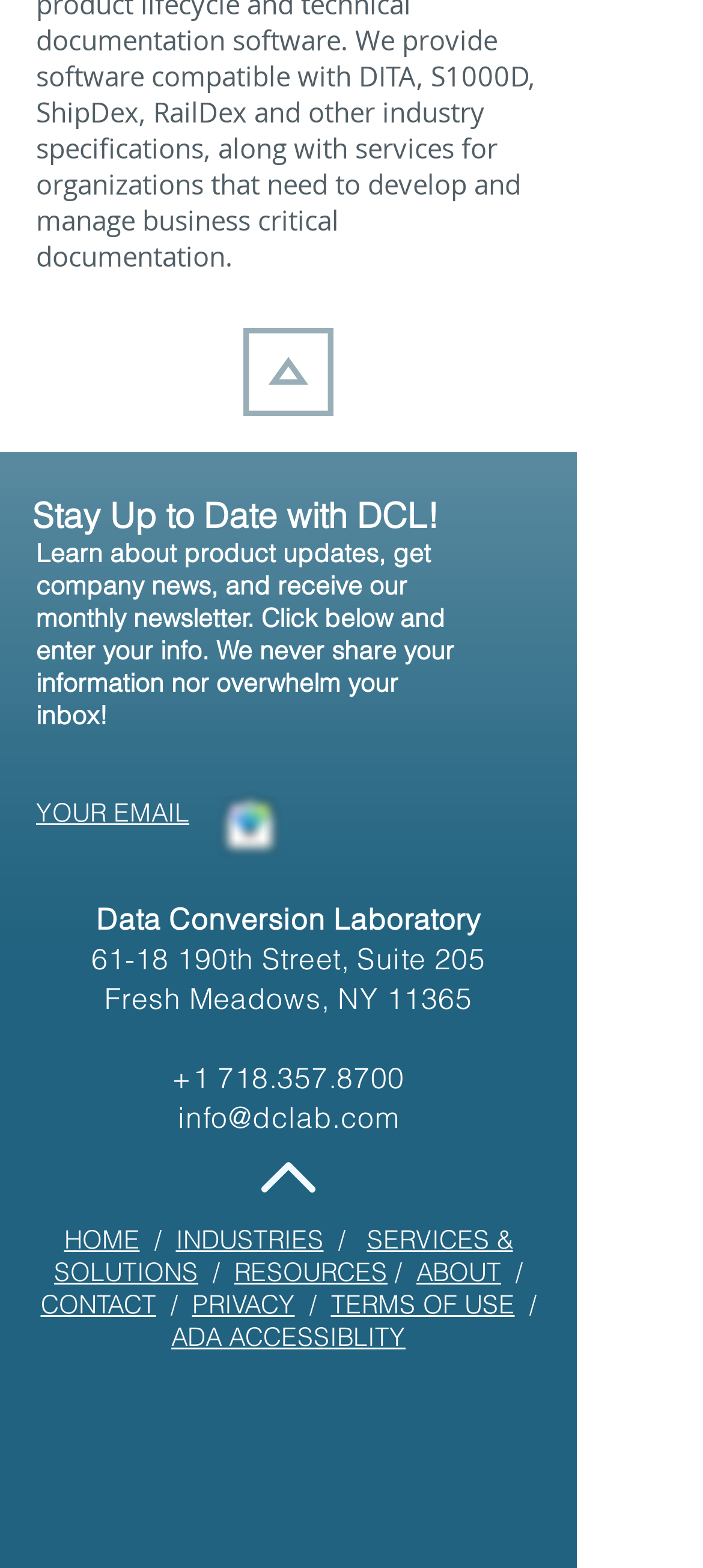Reply to the question below using a single word or brief phrase:
What is the location of the company?

Fresh Meadows, NY 11365